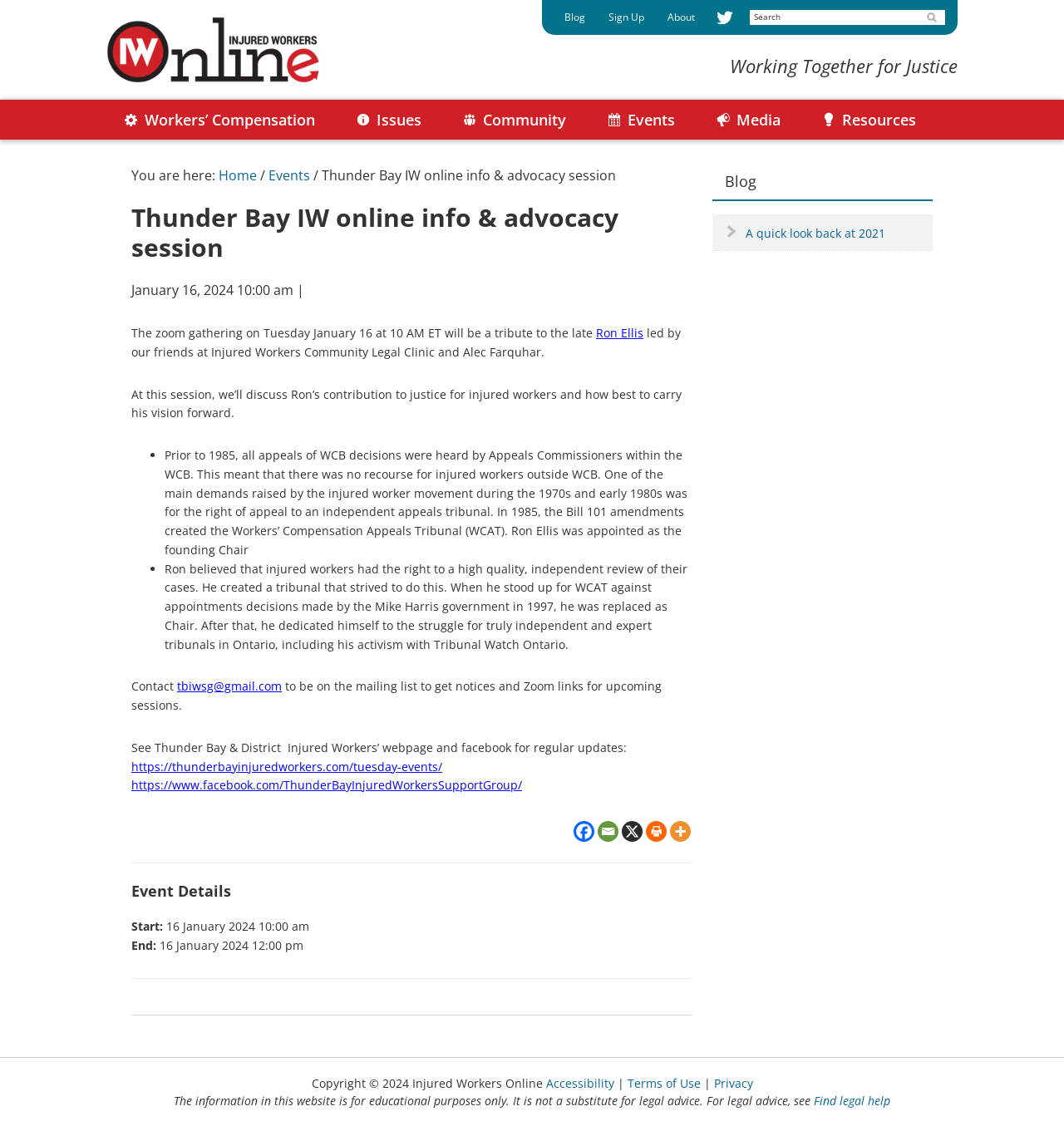Find and indicate the bounding box coordinates of the region you should select to follow the given instruction: "Learn about workers’ compensation".

[0.1, 0.089, 0.315, 0.124]